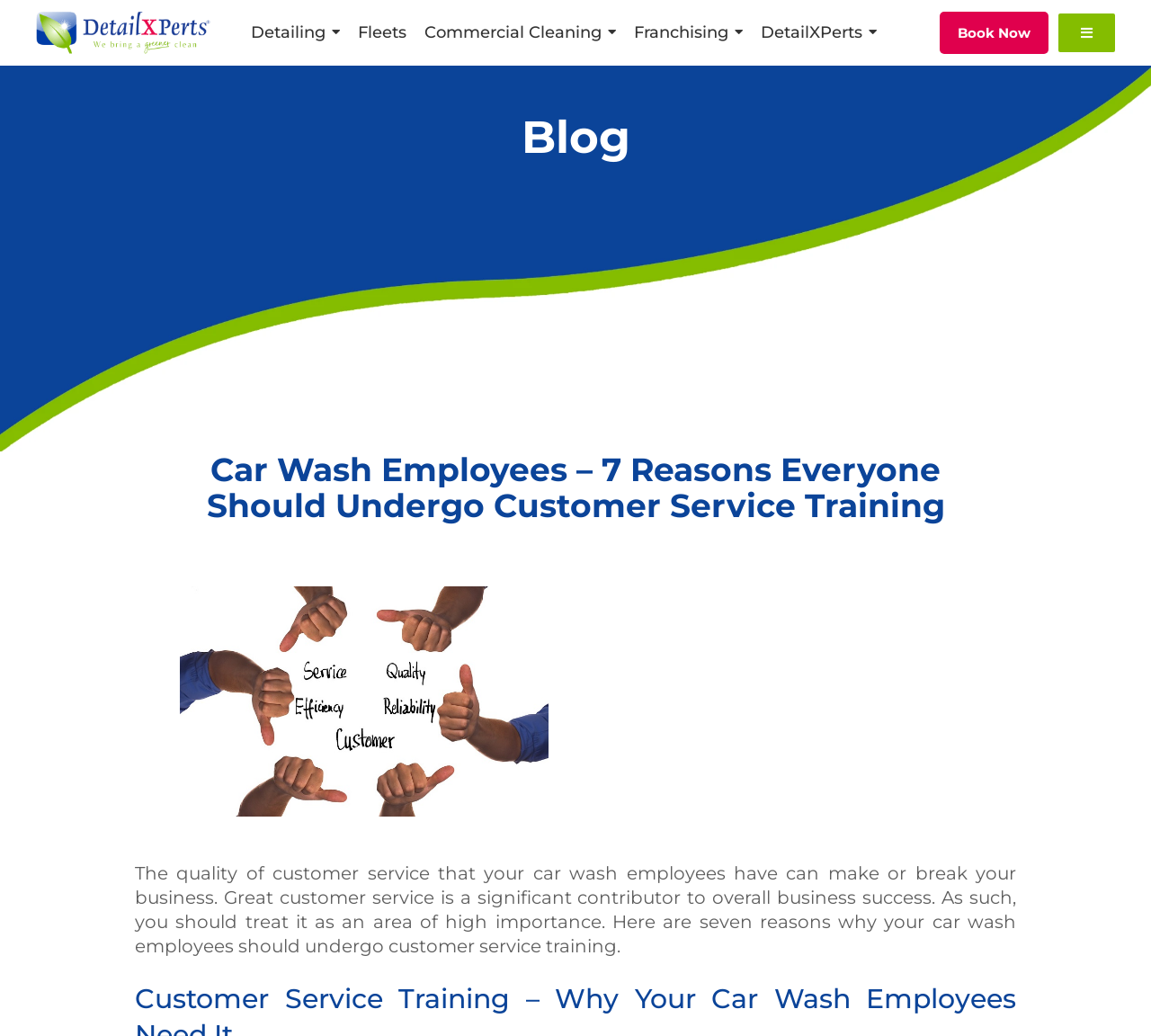Please locate the UI element described by "Tuesday, October 4, 2022" and provide its bounding box coordinates.

None